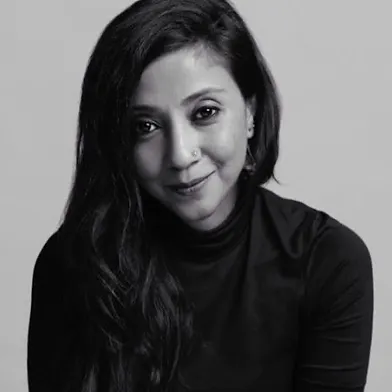Paint a vivid picture with your description of the image.

The image features Roshni Ghosh, a prominent producer known for her innovative work in the entertainment industry. She is depicted in a thoughtful pose, wearing a black top which complements her long, dark hair that cascades softly over her shoulder. Roshni's expression radiates warmth and approachability, reflecting her passion for finding compelling narratives and collaborators for diverse projects. 

As a highly driven content producer, she excels in identifying intriguing new ventures for the company’s shows and films, breaking traditional molds with fresh formats. Her previous experience includes critical roles at Emmay Entertainment and Motion Pictures, where she played a key part in the greenlighting of numerous successful series, such as "The Empire," "Rocket Boys," and "Mumbai Diaries." Roshni's dynamic approach to storytelling and production continues to inspire and engage audiences.